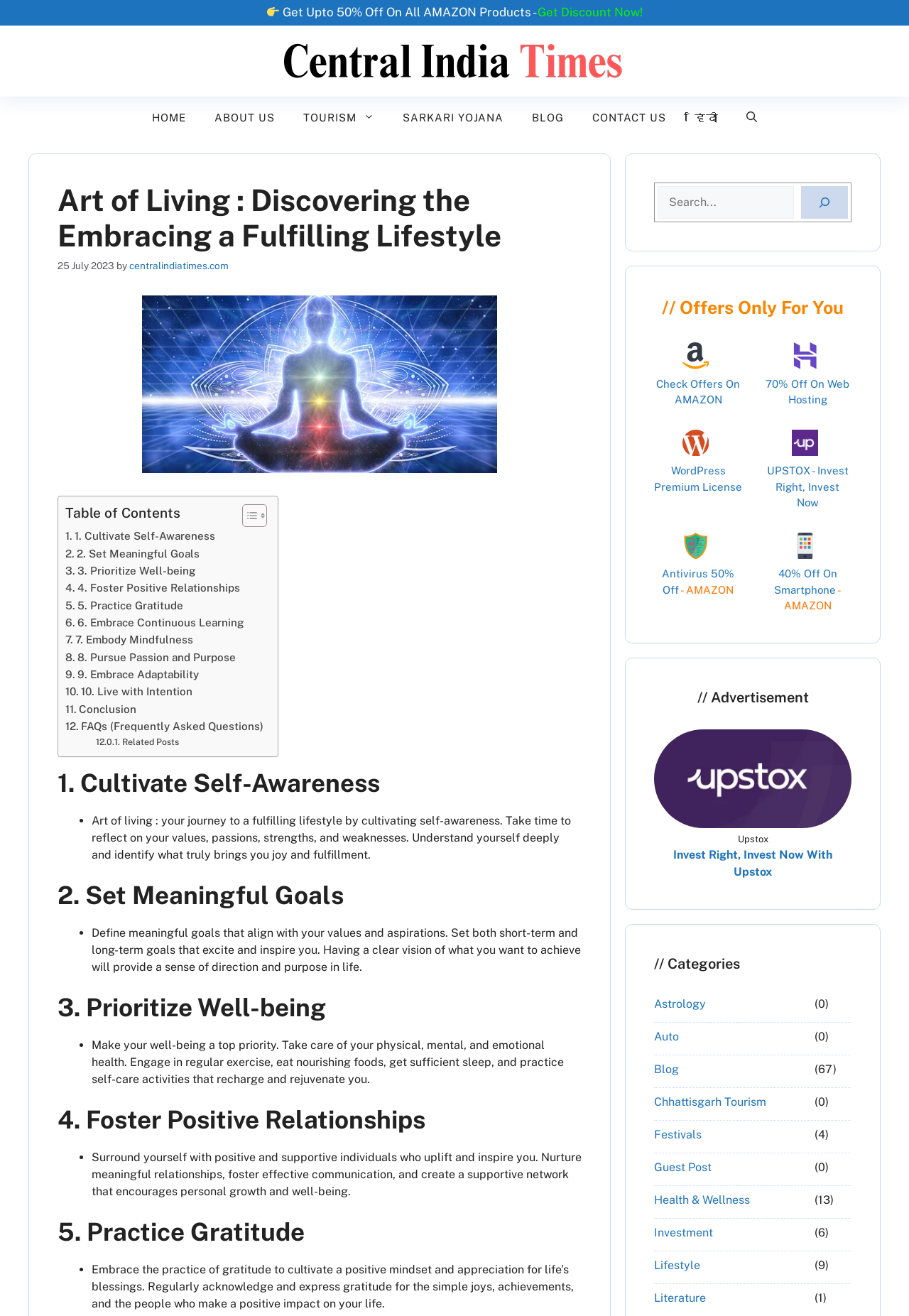Please identify the bounding box coordinates of the clickable element to fulfill the following instruction: "Get discount on AMAZON products". The coordinates should be four float numbers between 0 and 1, i.e., [left, top, right, bottom].

[0.592, 0.004, 0.707, 0.015]